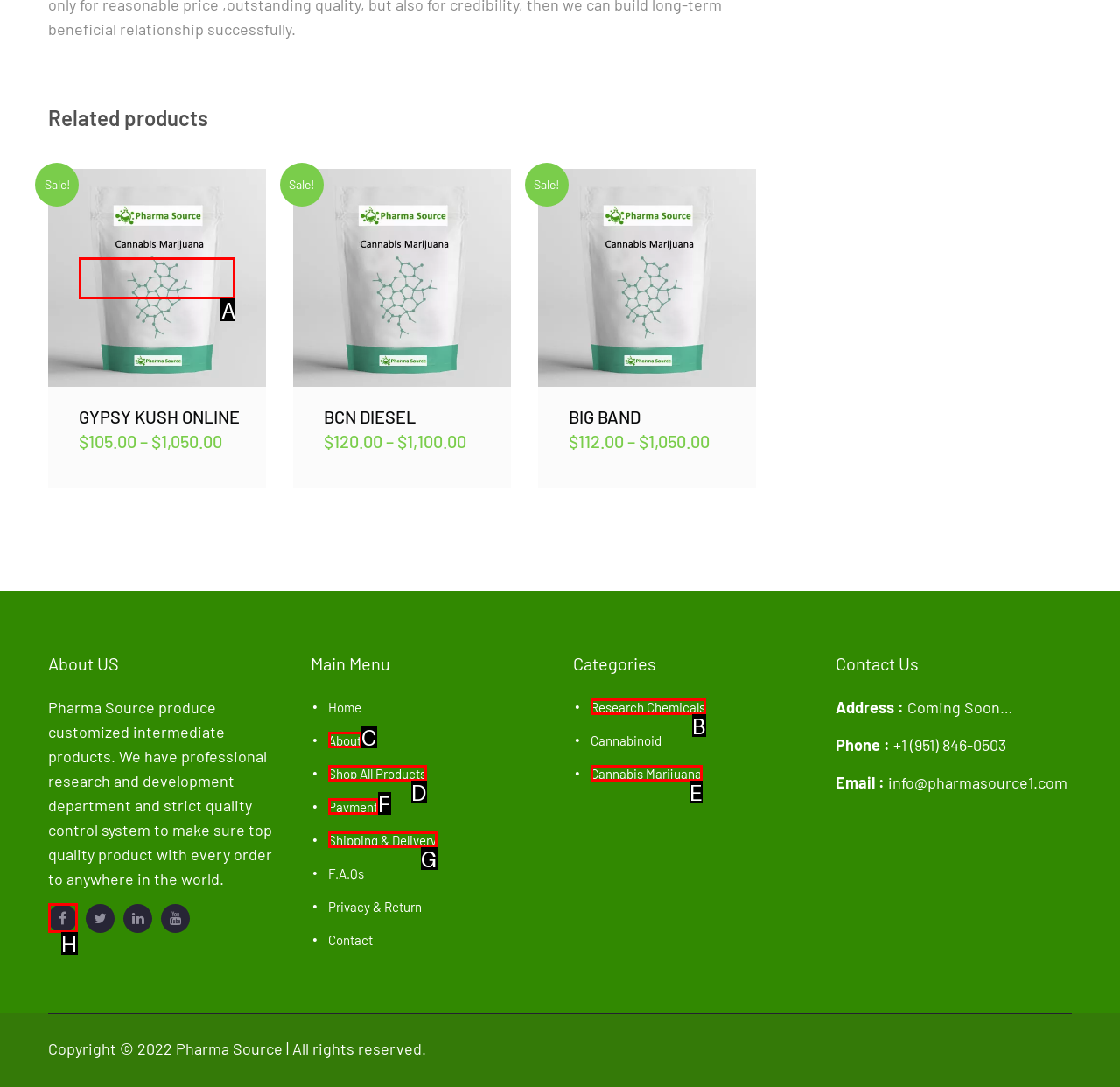Determine which HTML element should be clicked to carry out the following task: Select options for 'GYPSY KUSH ONLINE' Respond with the letter of the appropriate option.

A